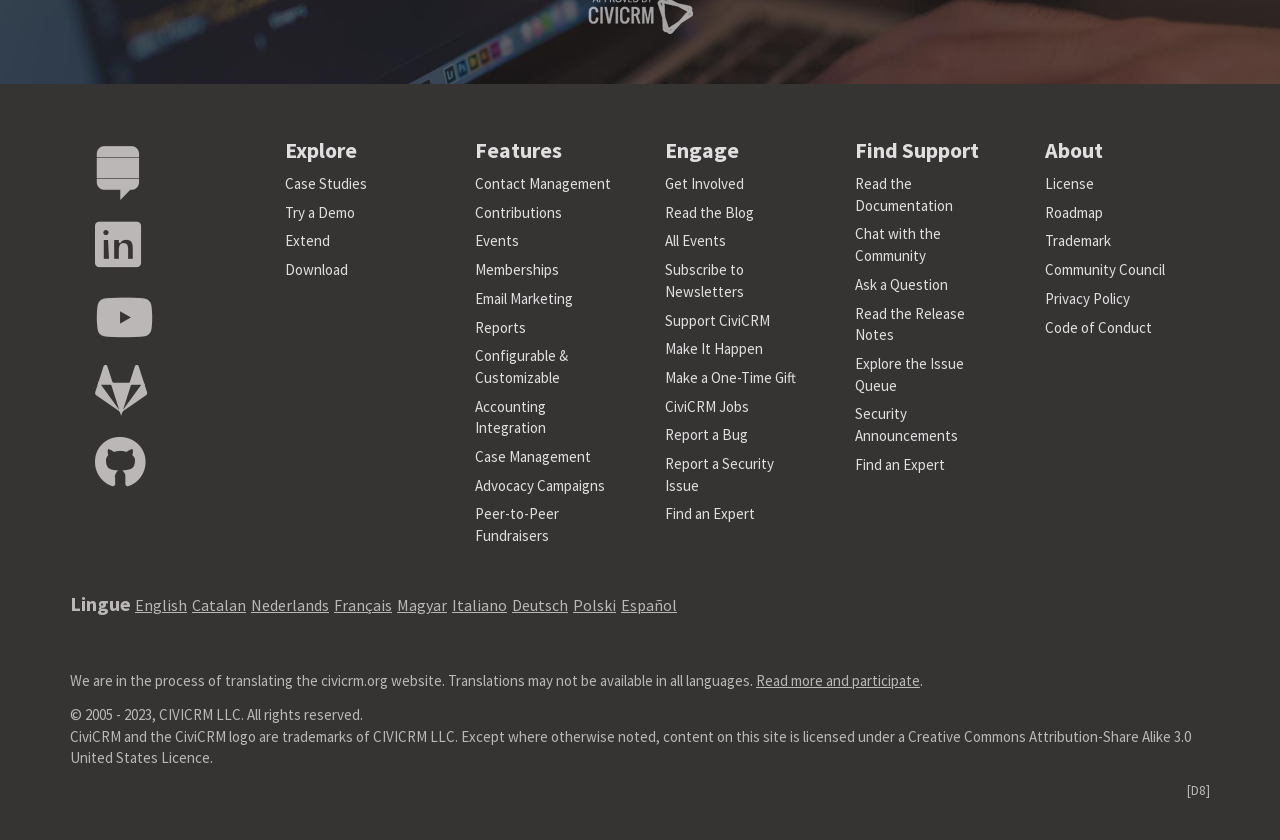Determine the bounding box coordinates for the element that should be clicked to follow this instruction: "Watch CiviCRM videos on youtube". The coordinates should be given as four float numbers between 0 and 1, in the format [left, top, right, bottom].

[0.074, 0.342, 0.118, 0.417]